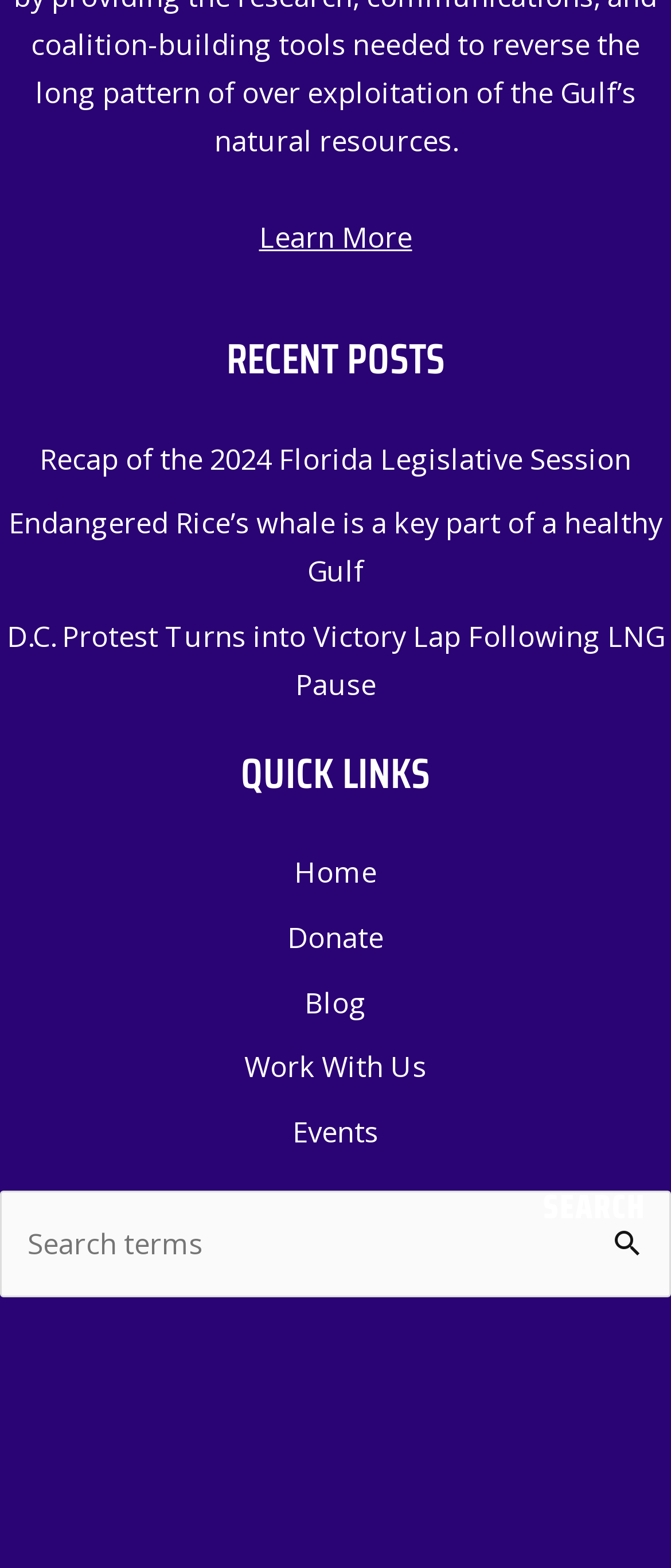Please identify the bounding box coordinates for the region that you need to click to follow this instruction: "Search for a topic".

[0.0, 0.759, 1.0, 0.827]